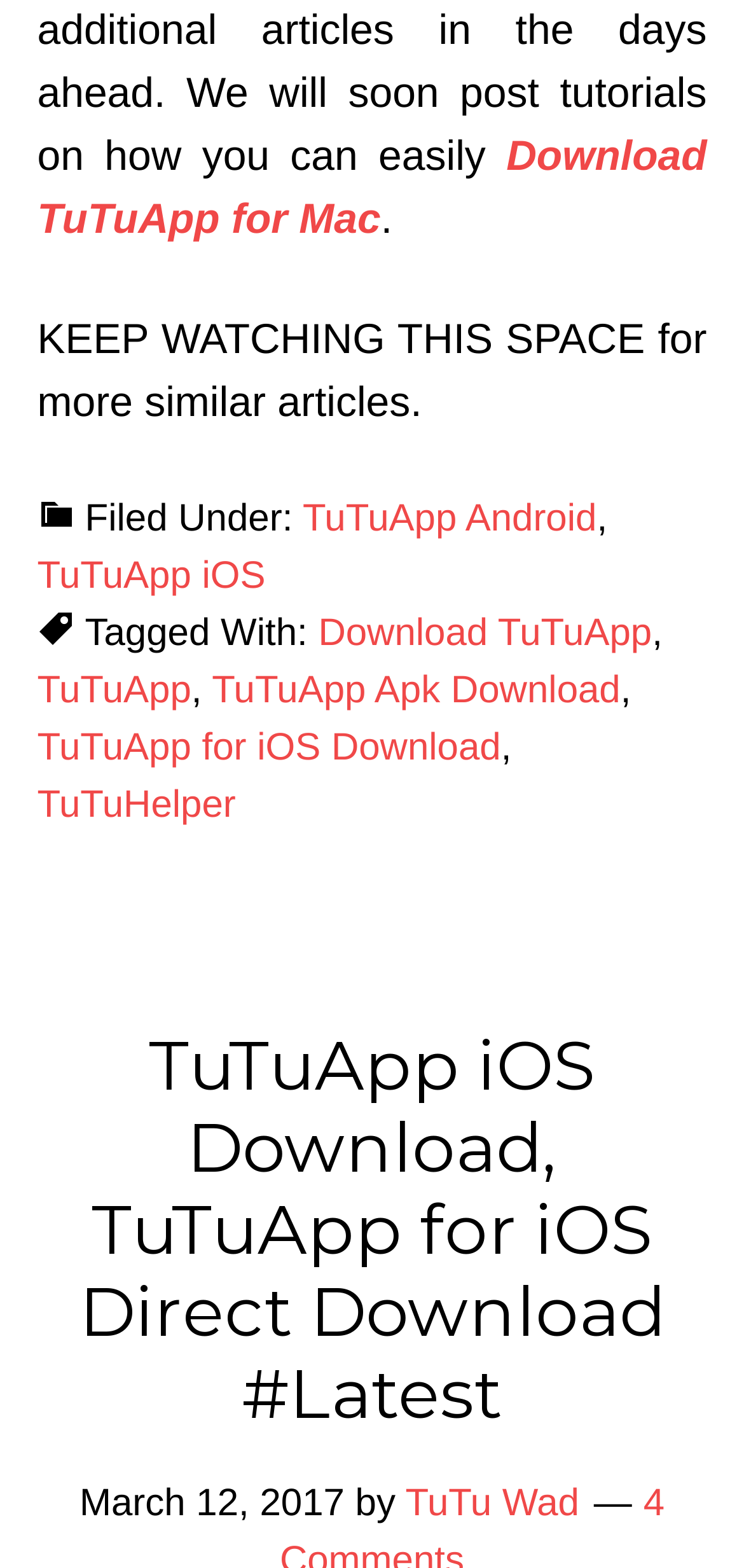Determine the bounding box for the HTML element described here: "Download TuTuApp for Mac". The coordinates should be given as [left, top, right, bottom] with each number being a float between 0 and 1.

[0.05, 0.084, 0.95, 0.154]